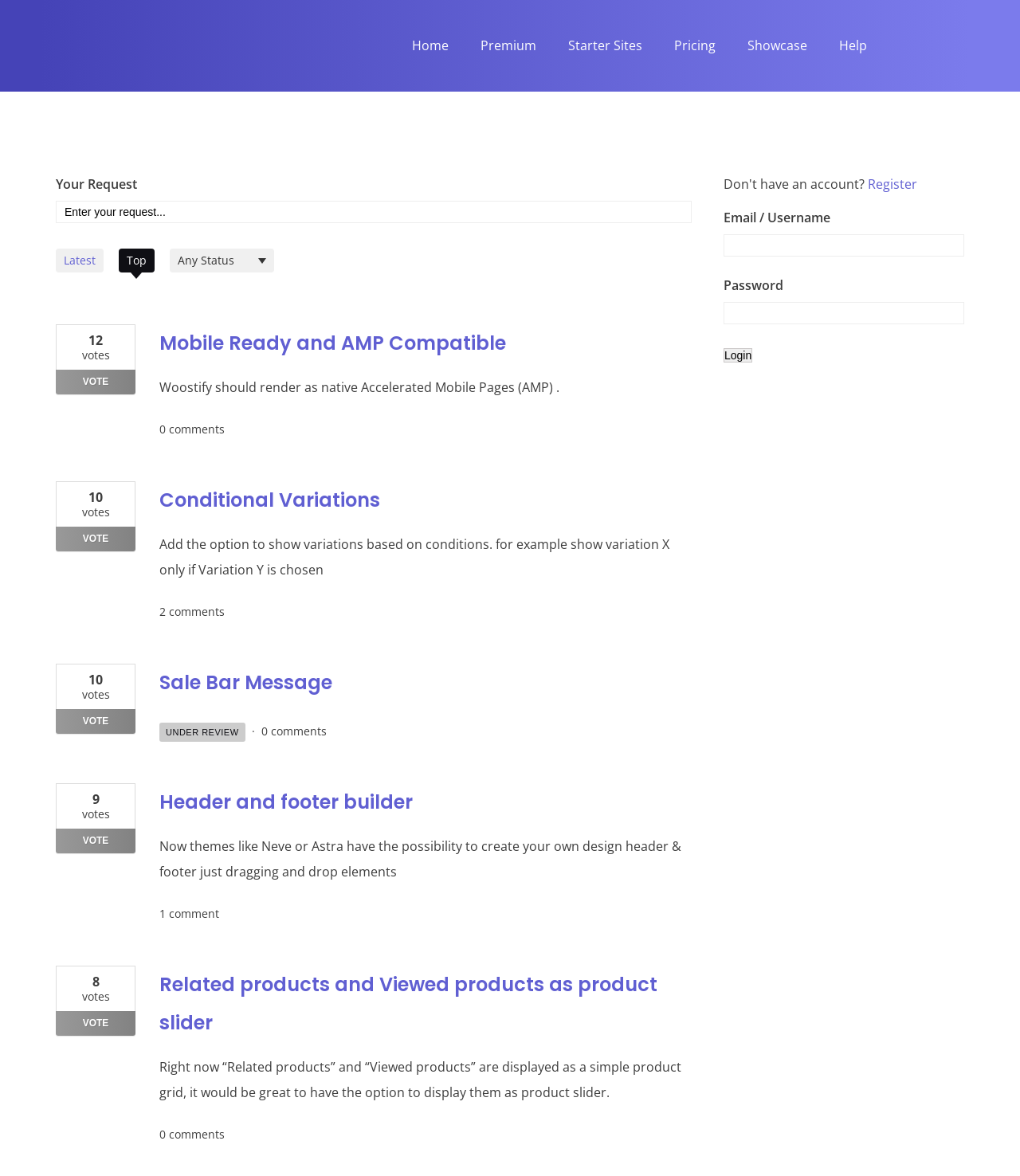Identify the bounding box coordinates of the region I need to click to complete this instruction: "Click on the 'Home' link".

[0.388, 0.023, 0.455, 0.054]